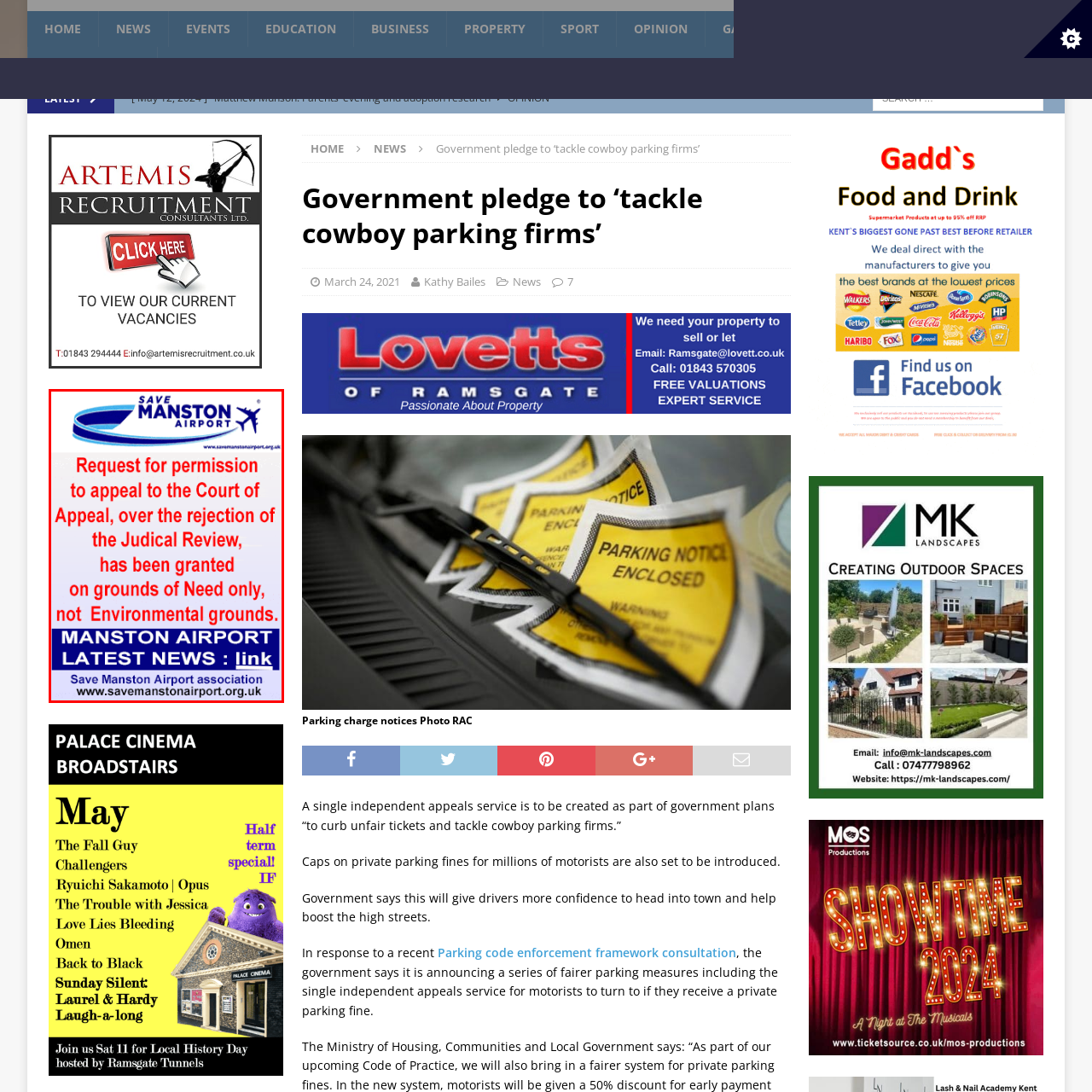Direct your attention to the image within the red bounding box and respond with a detailed answer to the following question, using the image as your reference: What is the basis of the appeal?

The appeal is based on grounds of need only, explicitly stating that it does not concern environmental grounds, as mentioned in the announcement.